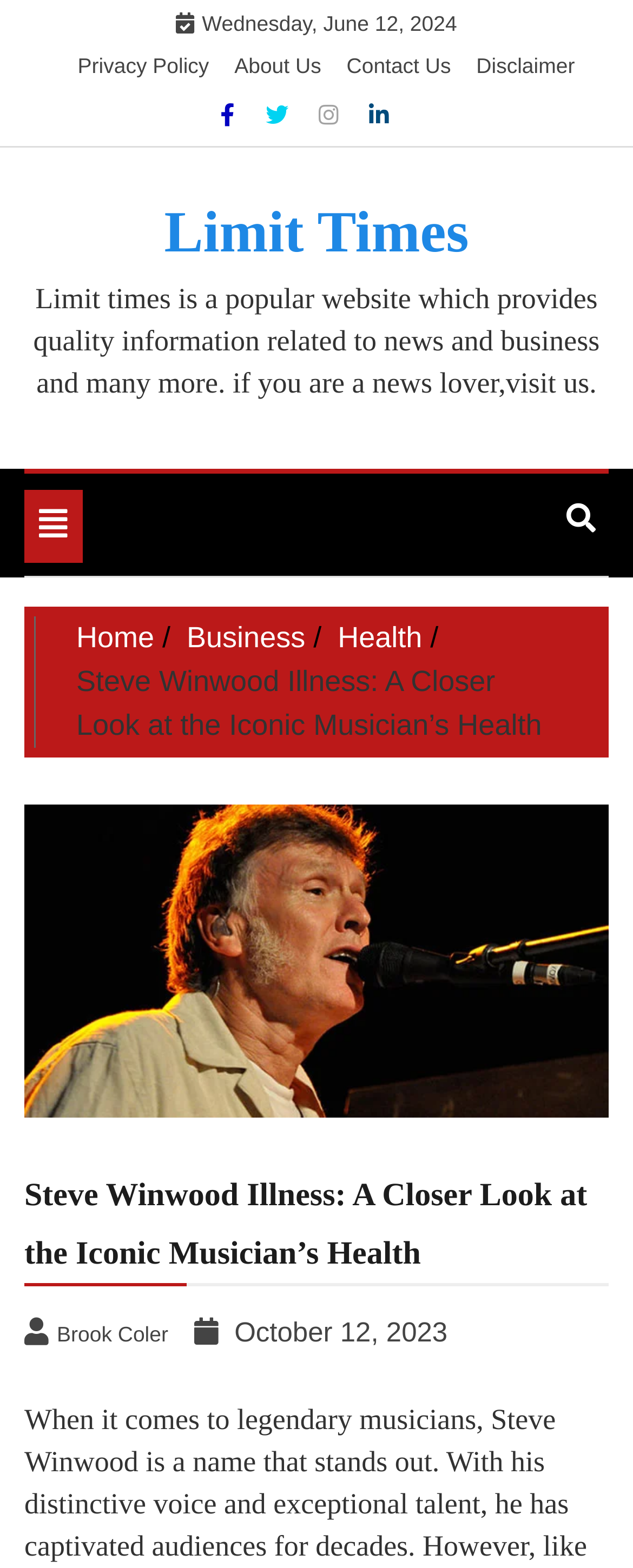What are the social media platforms available?
Answer the question with a detailed explanation, including all necessary information.

I found the social media platforms by looking at the top-right corner of the webpage, where there are links to Facebook, Twitter, Instagram, and Linkdin.